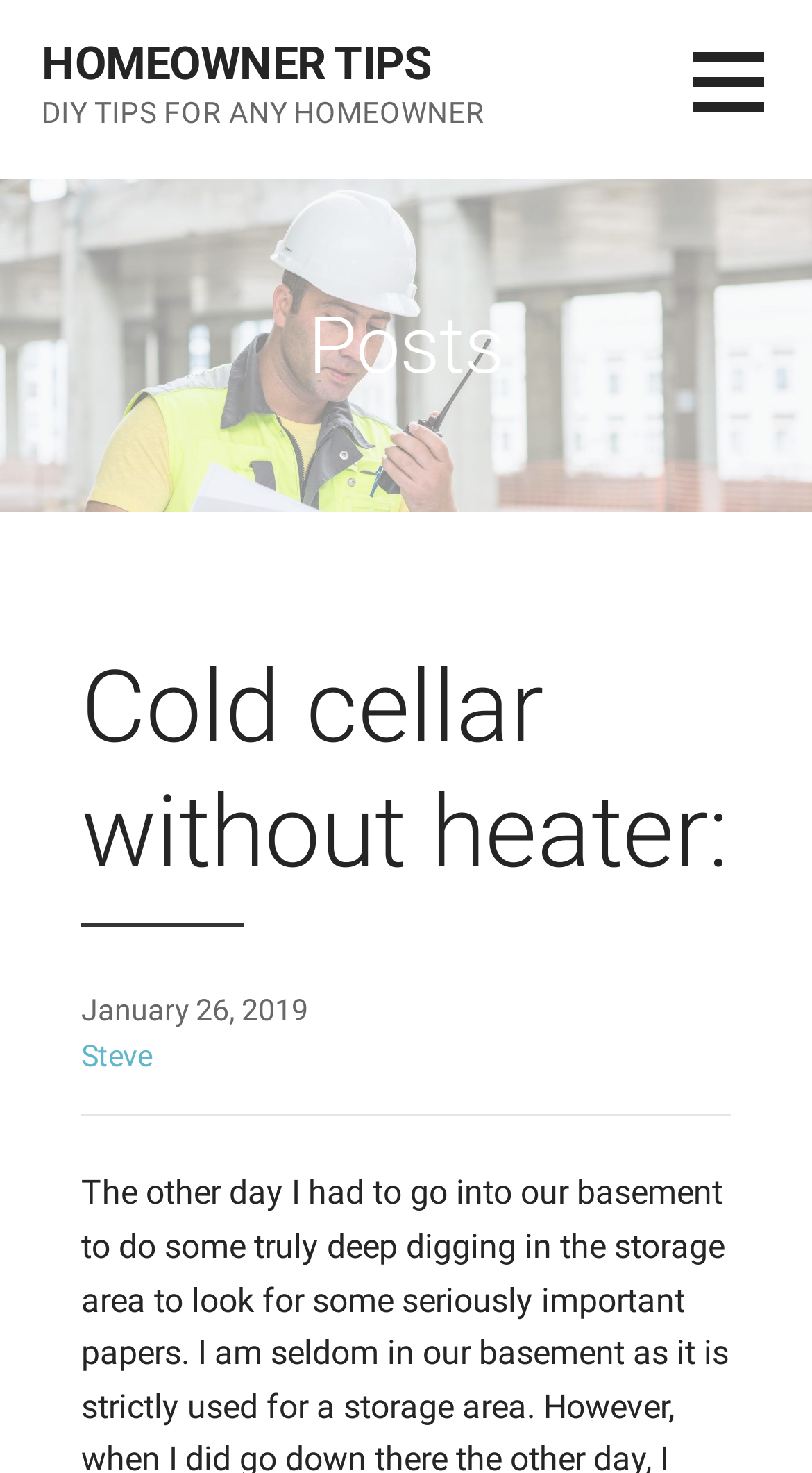Is there a button on the top right corner of the webpage?
Based on the image, respond with a single word or phrase.

Yes